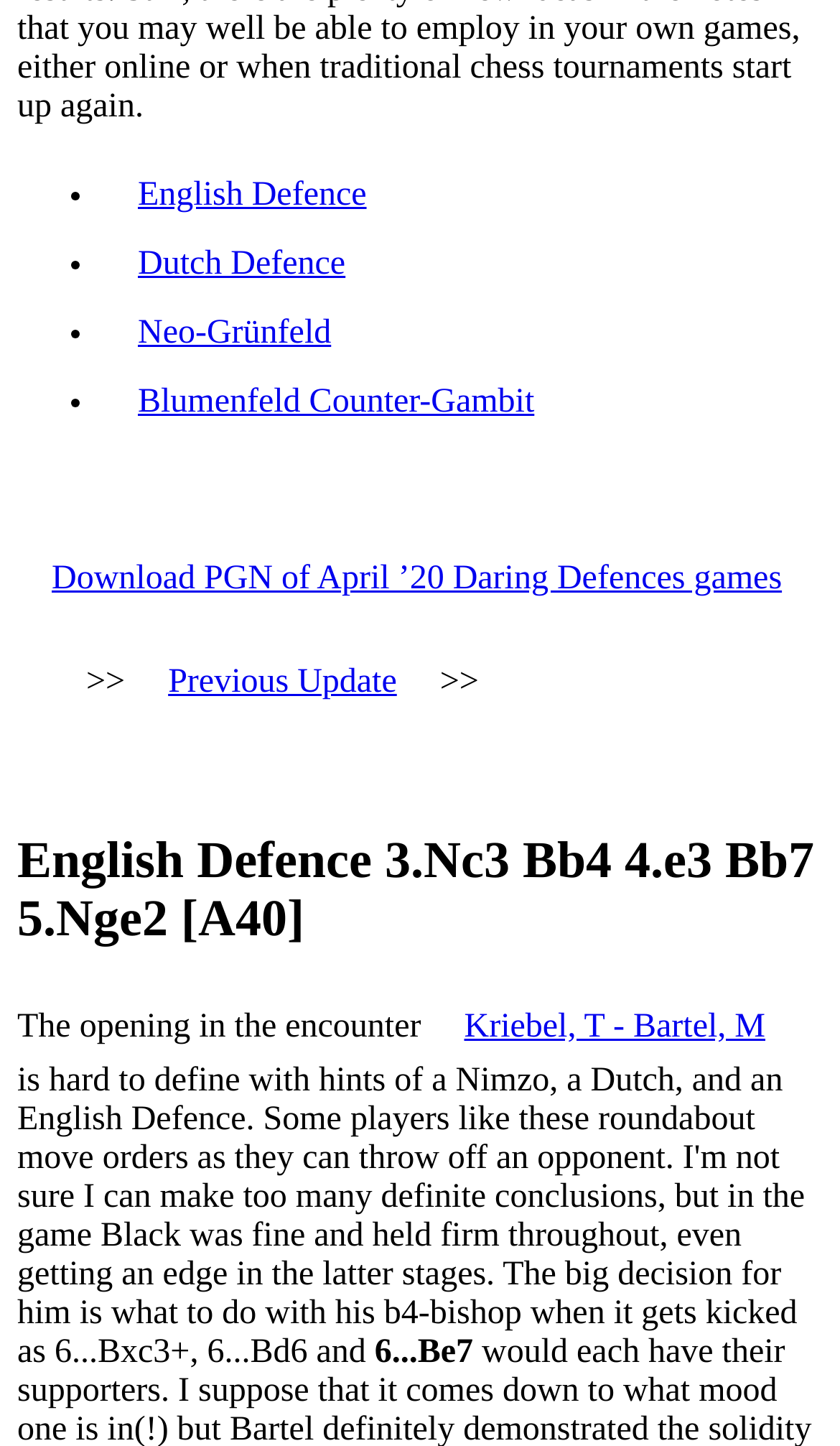Identify the bounding box coordinates of the HTML element based on this description: "Kriebel, T - Bartel, M".

[0.512, 0.673, 0.952, 0.746]